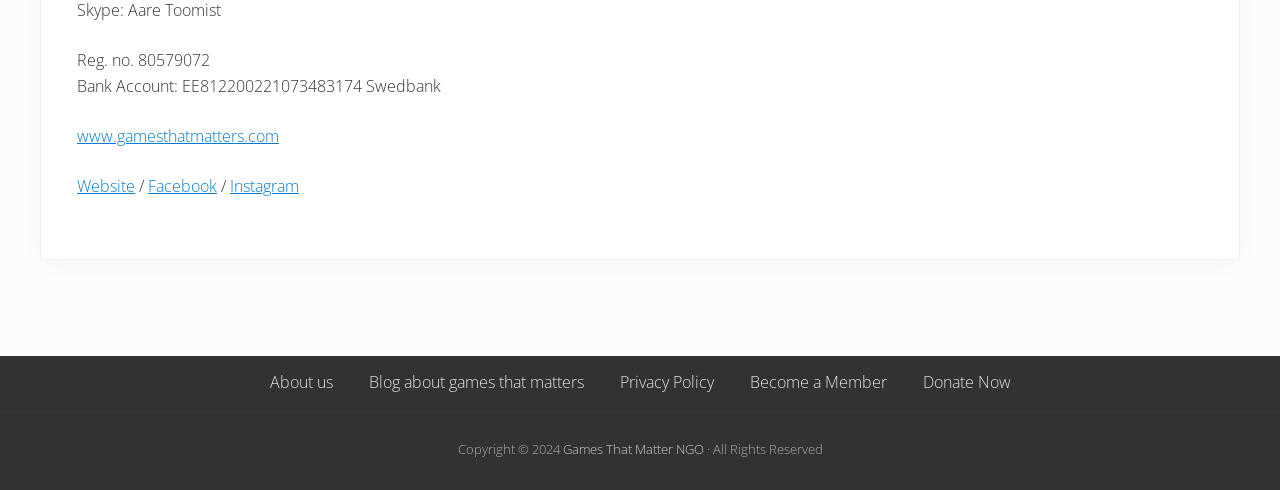Respond to the following query with just one word or a short phrase: 
What is the registration number?

80579072